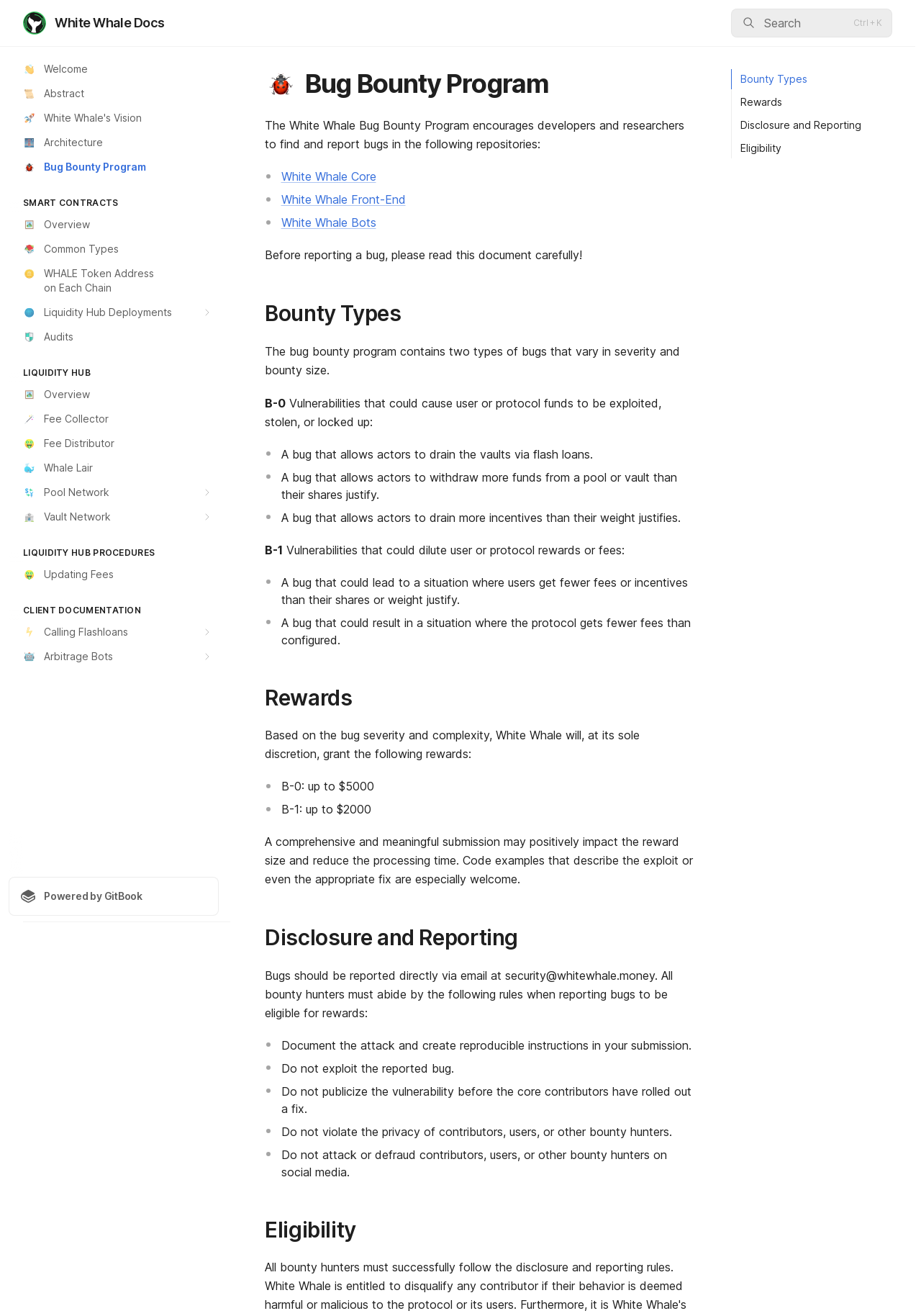Determine the bounding box coordinates for the area that needs to be clicked to fulfill this task: "Read about Profiler overview". The coordinates must be given as four float numbers between 0 and 1, i.e., [left, top, right, bottom].

None